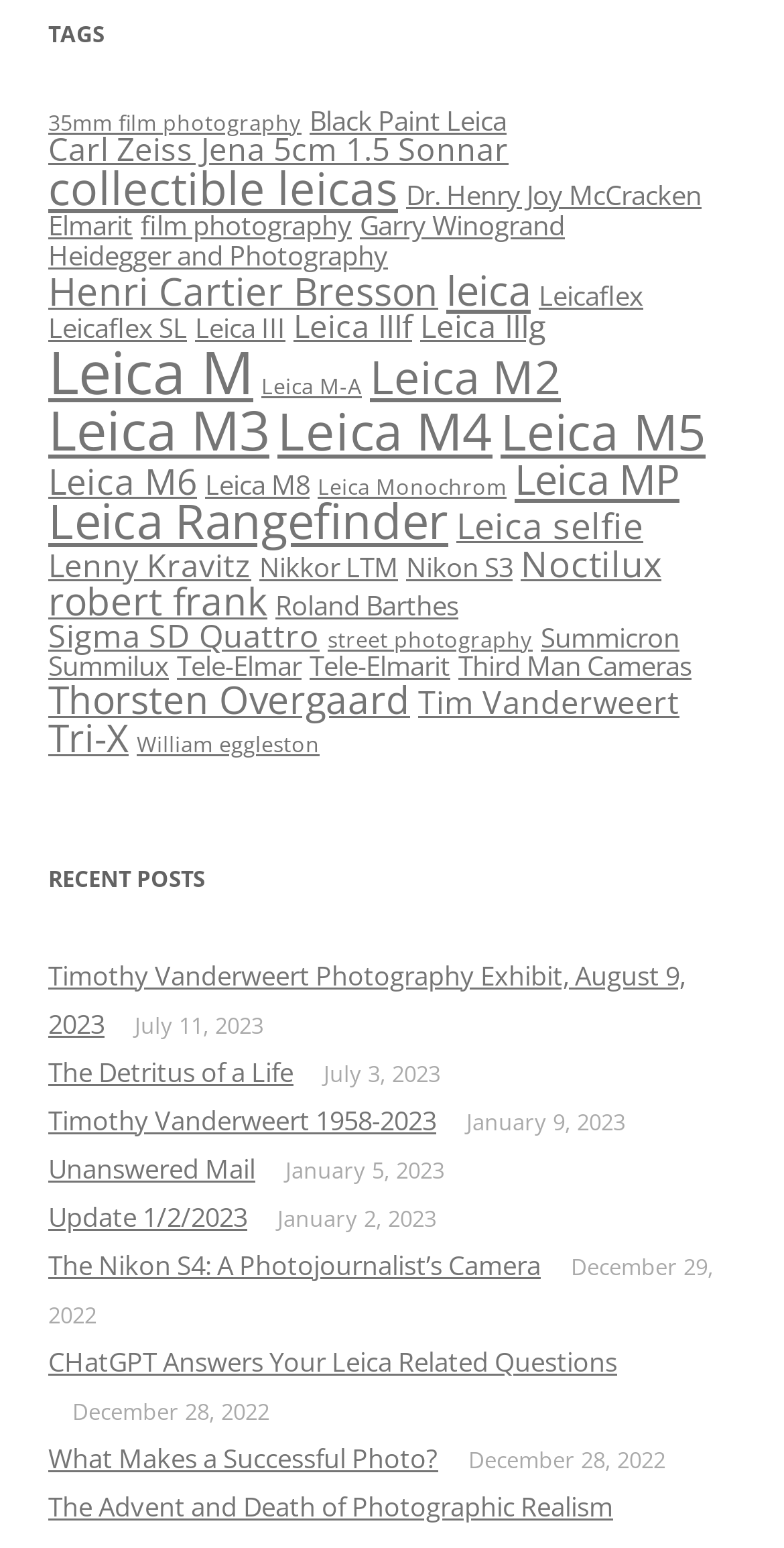Please locate the bounding box coordinates of the element that should be clicked to complete the given instruction: "check 'What Makes a Successful Photo?'".

[0.062, 0.93, 0.559, 0.953]